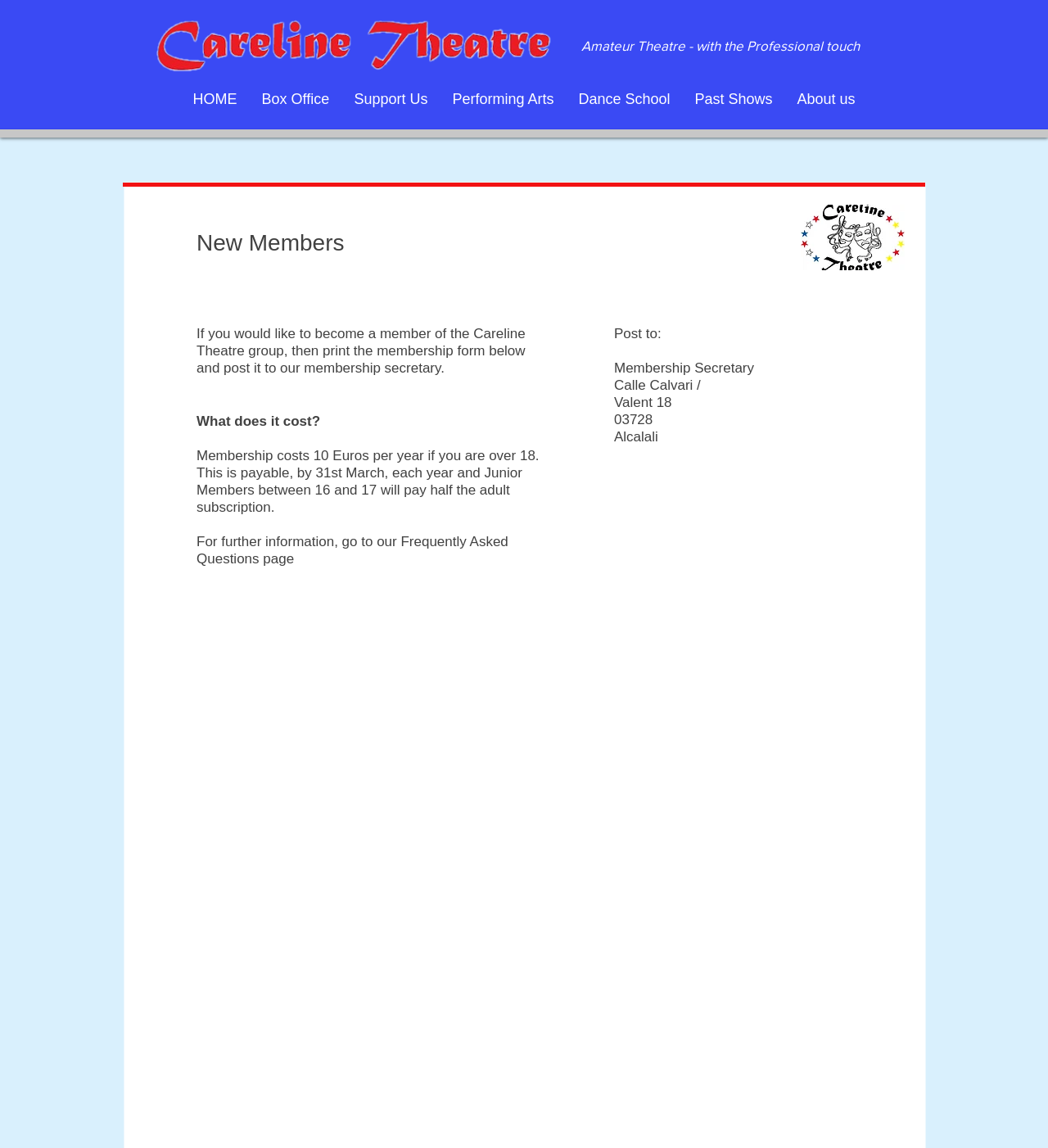Provide your answer to the question using just one word or phrase: Who should the membership form be posted to?

Membership Secretary